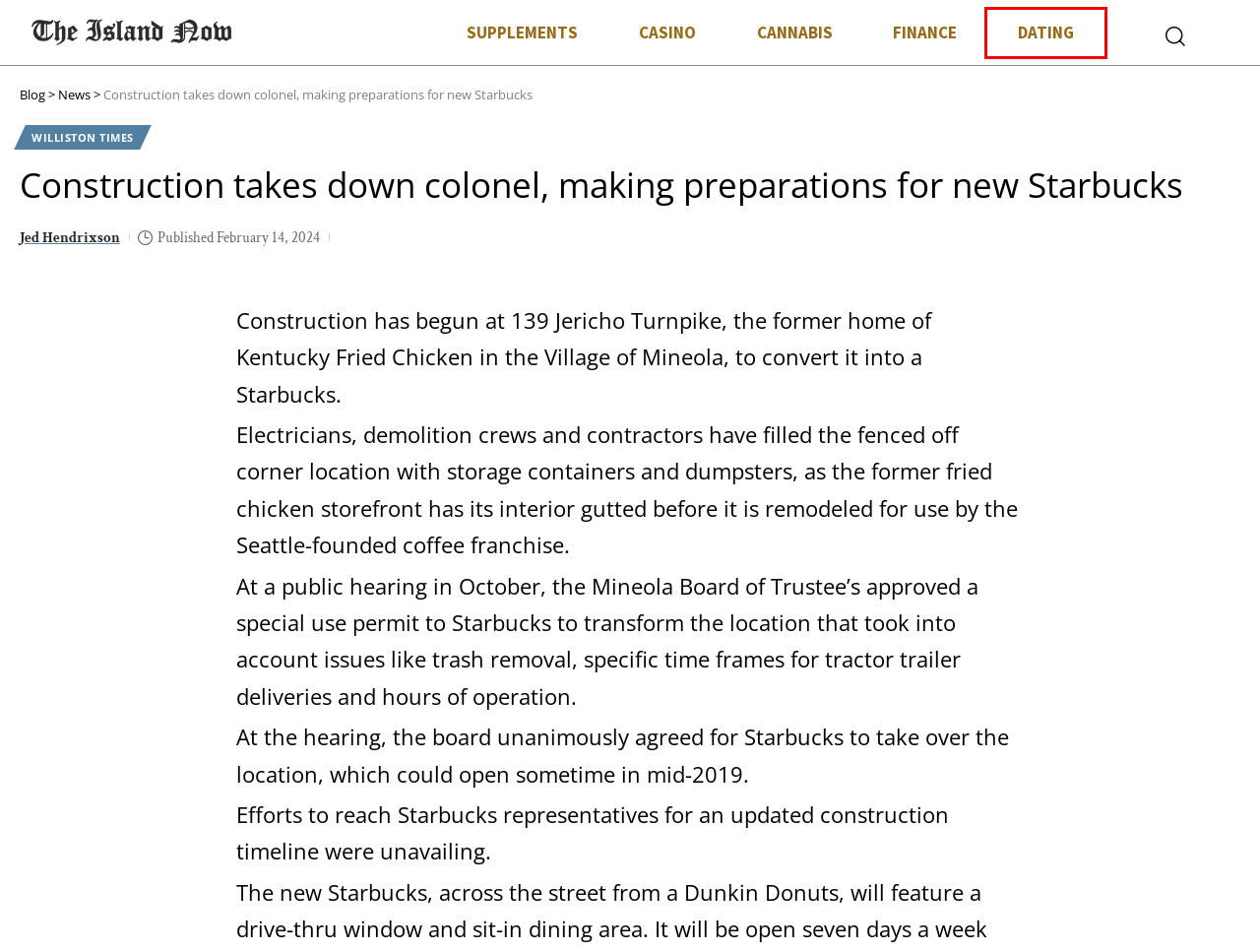Look at the given screenshot of a webpage with a red rectangle bounding box around a UI element. Pick the description that best matches the new webpage after clicking the element highlighted. The descriptions are:
A. Williston Times Archives - The Island Now
B. Blog - The Island Now
C. Finance pro wins fire post - The Island Now
D. News - The Island Now
E. dunkin' donuts Archives - The Island Now
F. Why Trust Us? - The Island Now
G. Dating Island - The Island Now
H. The 5 Best Metabolism Booster Pills of 2023

G